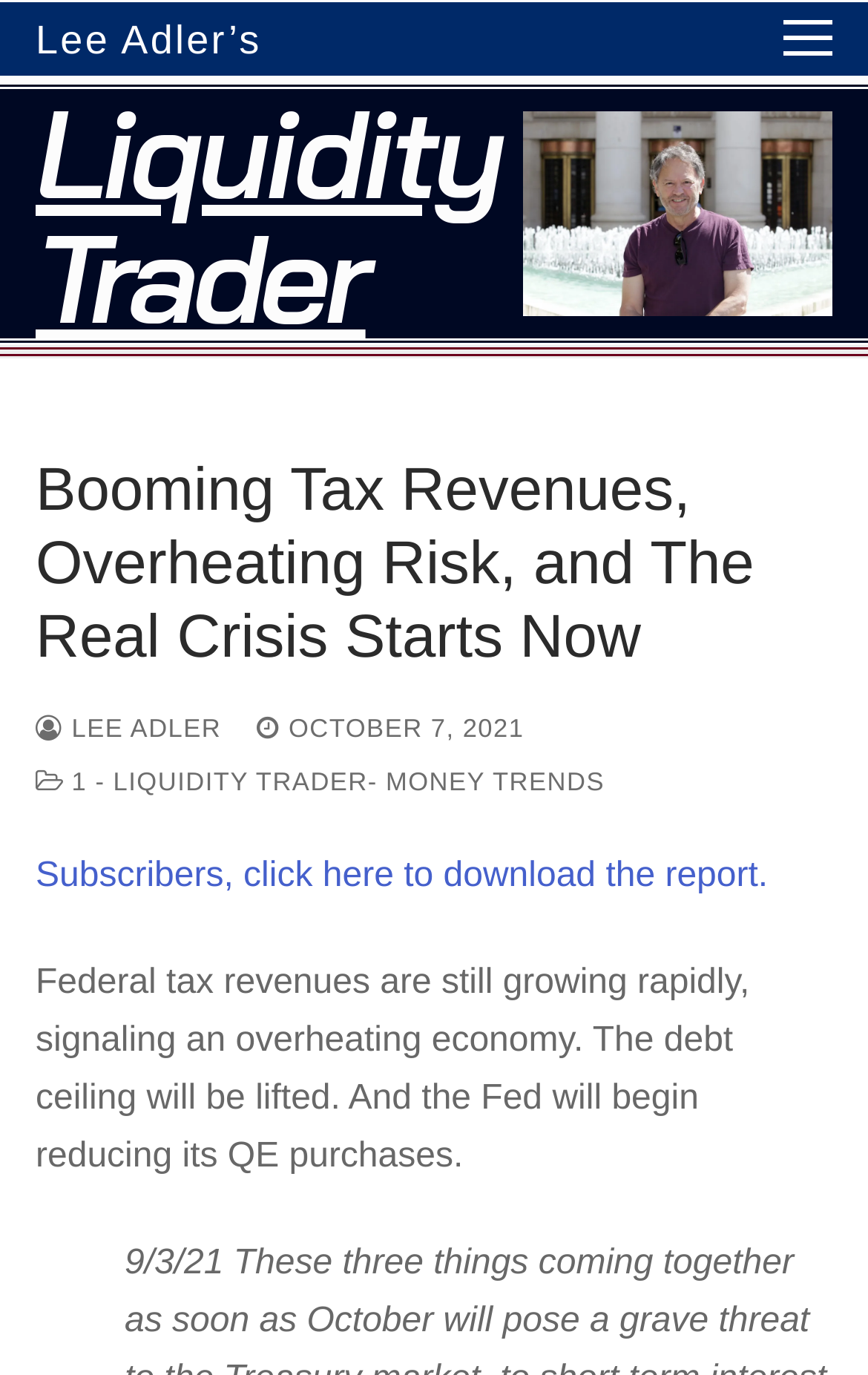What is the topic of the report? Observe the screenshot and provide a one-word or short phrase answer.

Federal tax revenues and economy